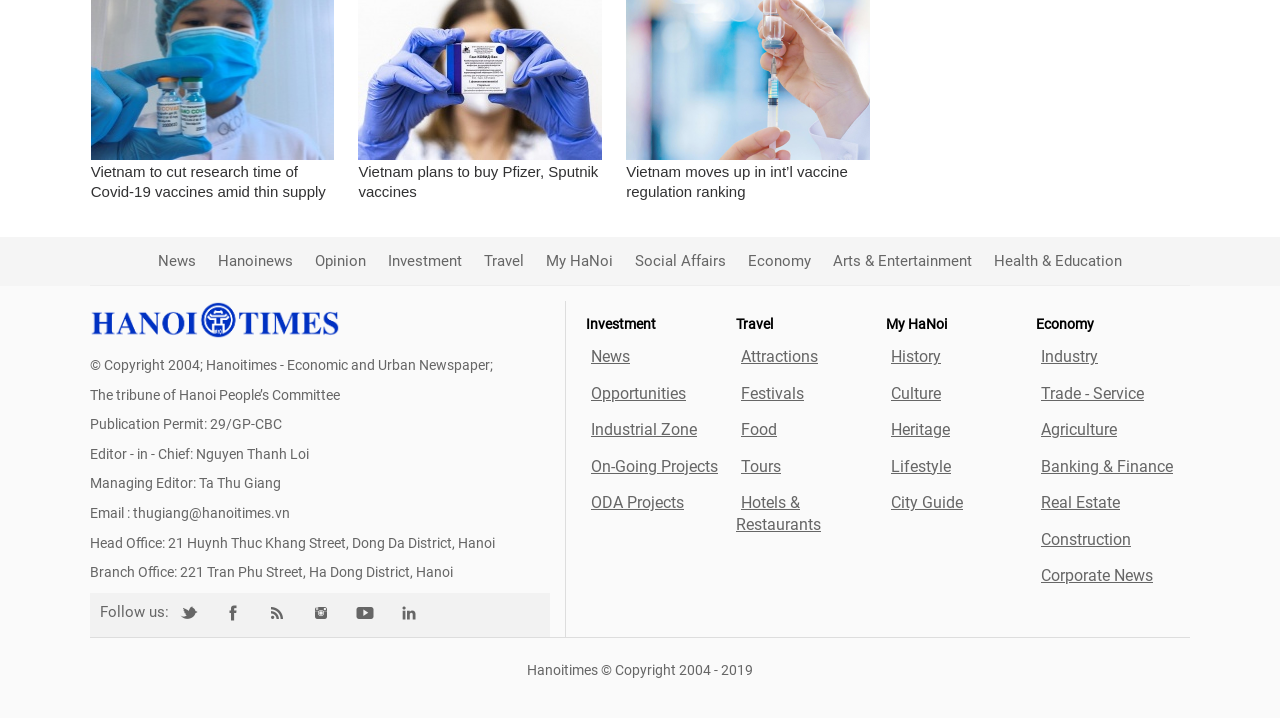Predict the bounding box for the UI component with the following description: "My HaNoi".

[0.427, 0.351, 0.479, 0.376]